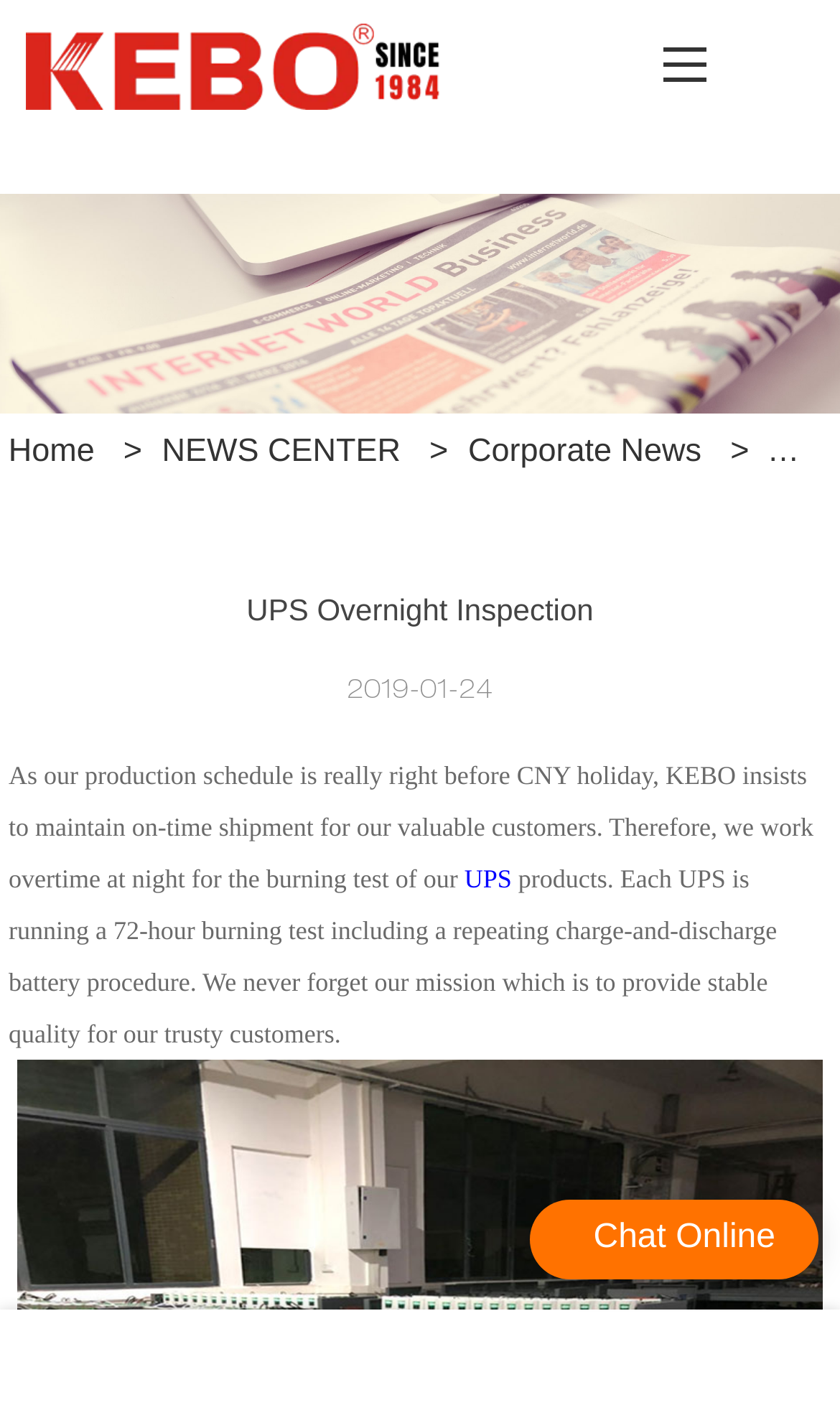Analyze and describe the webpage in a detailed narrative.

The webpage appears to be a news article or corporate news page. At the top, there is a loading indicator, followed by a title "Ups Overnight Inspection | Corporate News" which is also a clickable link. To the right of the title, there is a button with no text. 

Below the title, there is a navigation menu with links to "Home", "NEWS CENTER", and "Corporate News", separated by arrow symbols. 

The main content of the page is a news article titled "UPS Overnight Inspection" with a date "2019-01-24" below it. The article discusses how KEBO, the company, worked overtime to ensure on-time shipment of their products before the Chinese New Year holiday. The article mentions that each UPS product undergoes a 72-hour burning test, including a repeating charge-and-discharge battery procedure, to ensure stable quality for their customers. The article also includes a link to "UPS".

At the bottom of the page, there is a "Chat Online" button.